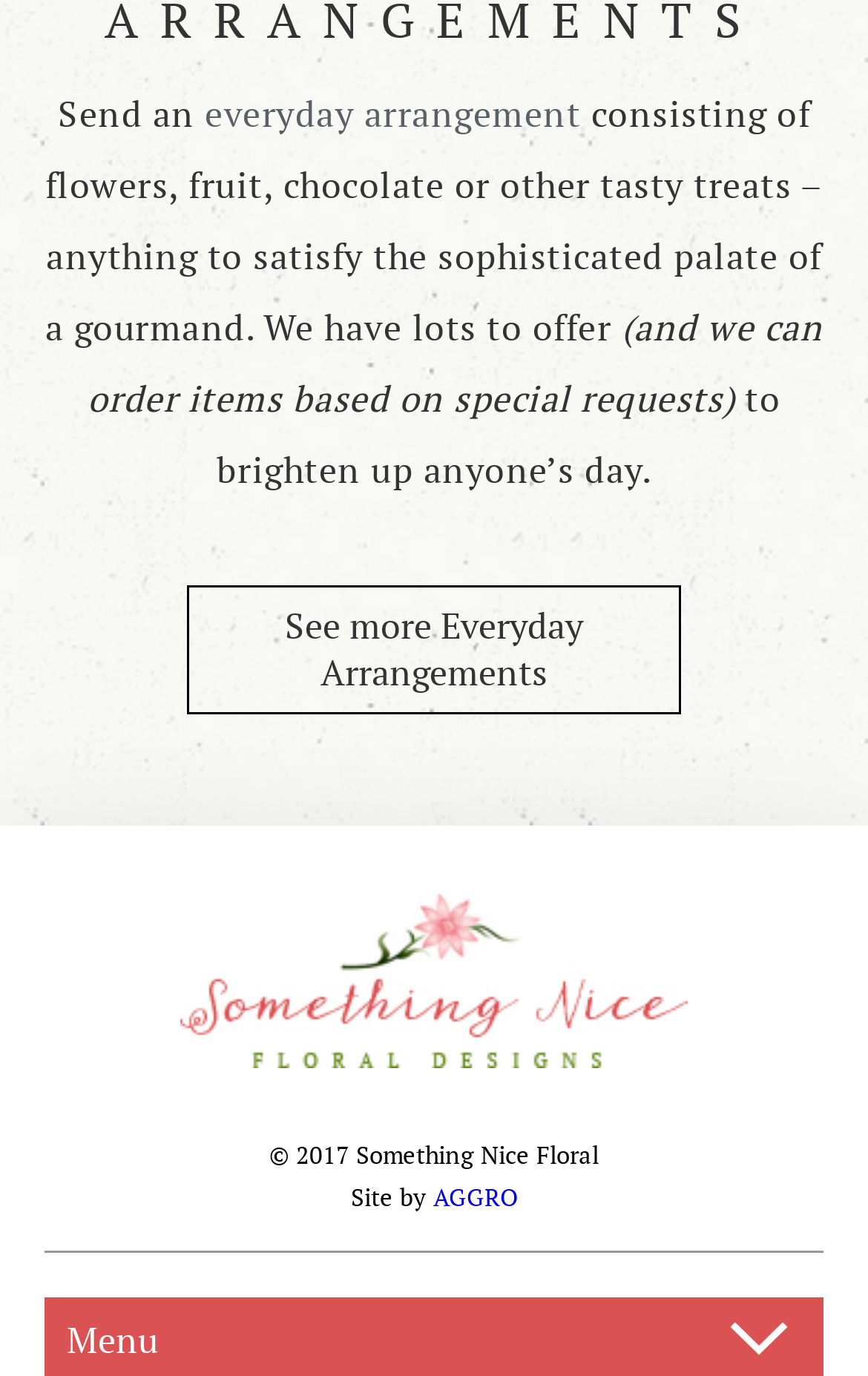Who designed the website?
Analyze the screenshot and provide a detailed answer to the question.

The link 'AGGRO' is mentioned in the context of 'Site by', which suggests that AGGRO is the designer or developer of the website.